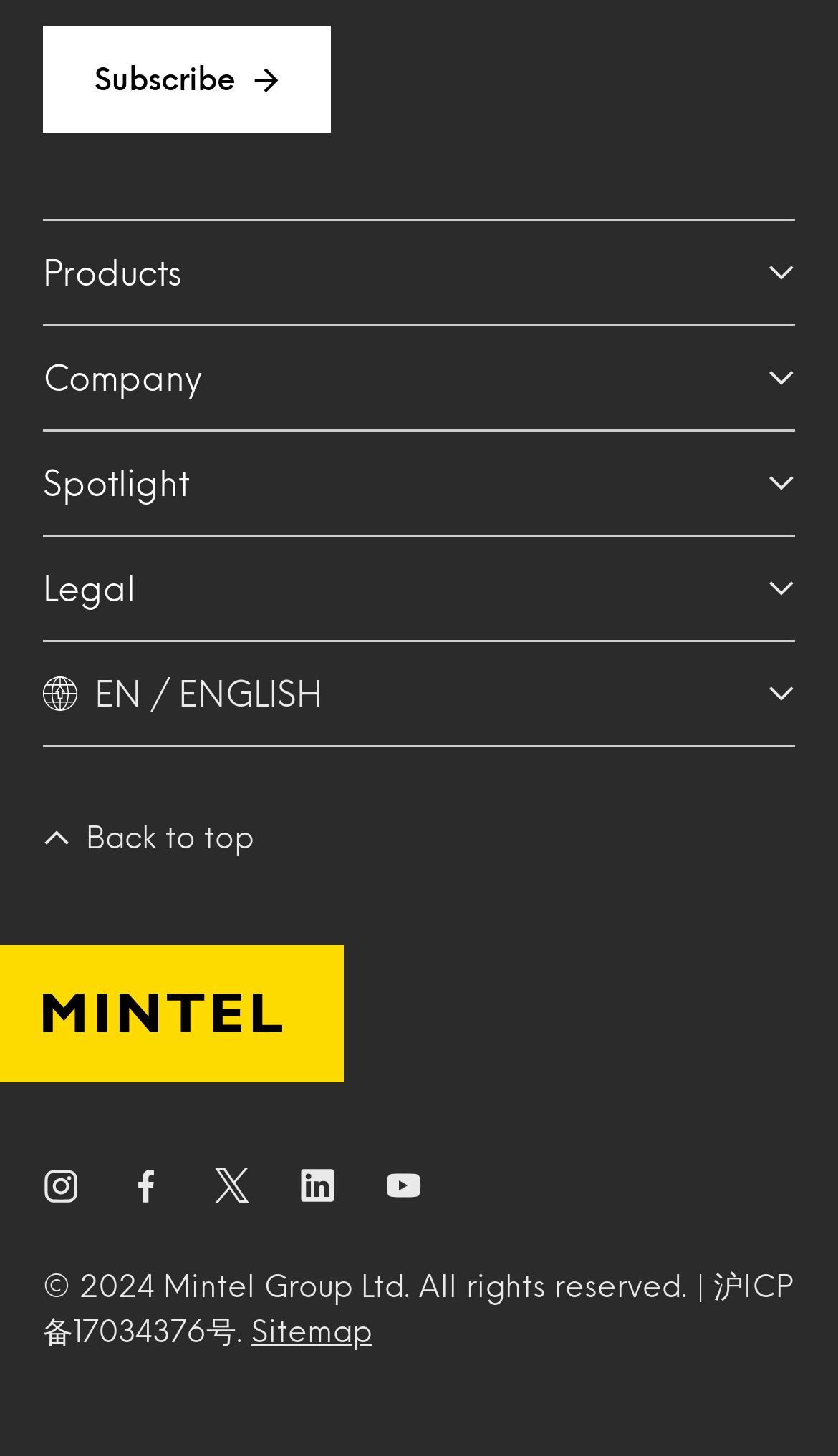Is there a 'Back to top' button?
Using the image as a reference, give an elaborate response to the question.

Yes, there is a 'Back to top' button on the webpage, which is represented by a StaticText element with the text 'Back to top' and an image, indicating its presence.